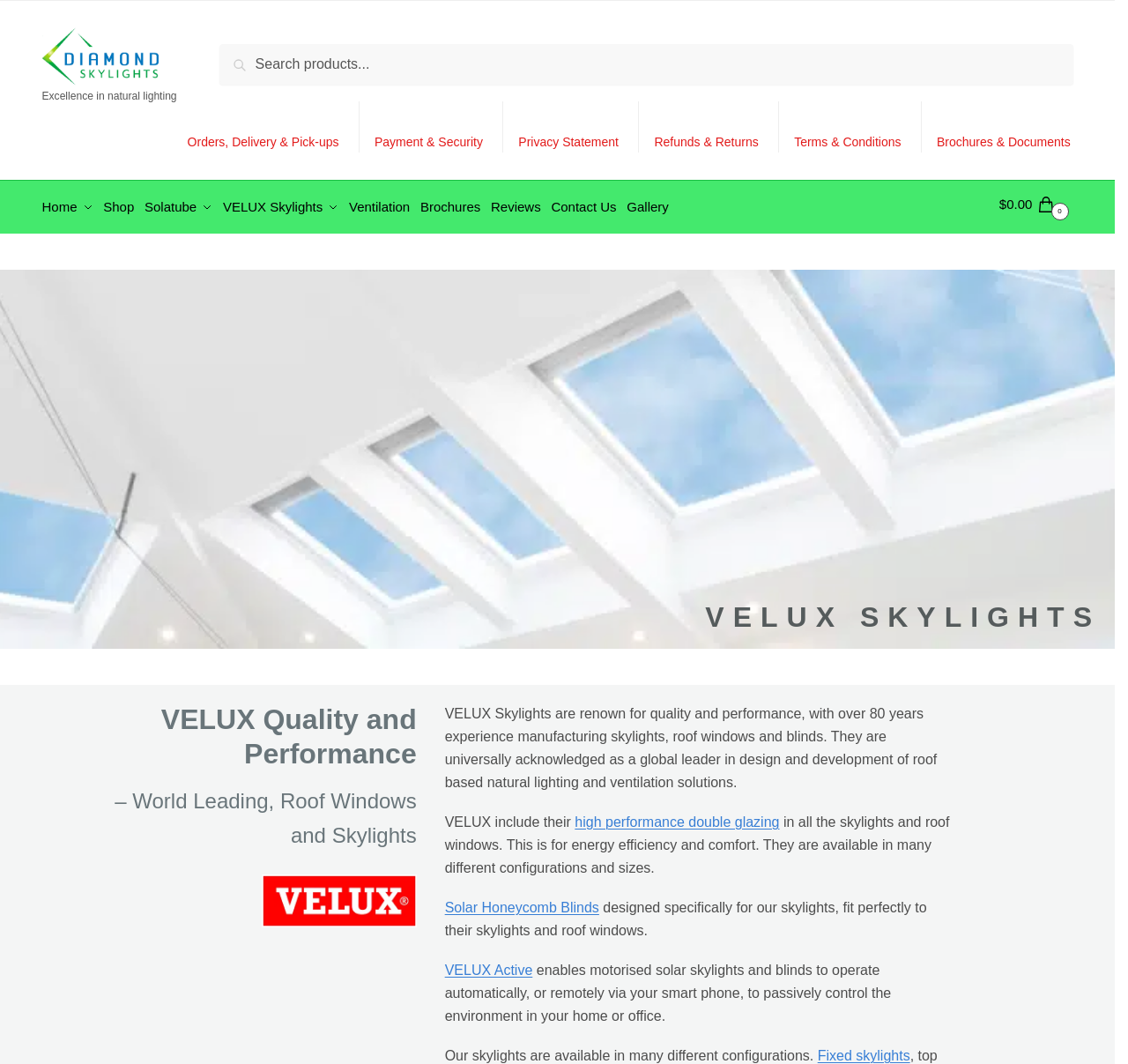Explain in detail what you observe on this webpage.

This webpage is about VELUX Skylights, a renowned brand for quality and performance in natural lighting and ventilation solutions. At the top left, there is a link "Diamond Skylights with splash of sunlight" accompanied by an image. Below it, there is a static text "Excellence in natural lighting". 

On the top right, there is a search bar with a button labeled "Search" and a static text "Search for:". 

Below the search bar, there are two navigation menus. The secondary navigation menu has links to "Orders, Delivery & Pick-ups", "Payment & Security", "Privacy Statement", "Refunds & Returns", "Terms & Conditions", and "Brochures & Documents". The primary navigation menu has links to "Home", "Shop", "Solatube", "VELUX Skylights", "Ventilation", "Brochures", "Reviews", "Contact Us", and "Gallery". 

On the top right corner, there is a link displaying the current total cost of the shopping cart, "$0.00 0", accompanied by a small image. 

Below the navigation menus, there is a large image of VELUX Skylights in a row with a blue sky. 

The main content of the webpage starts with a heading "VELUX SKYLIGHTS" followed by a heading "VELUX Quality and Performance". There is a static text describing VELUX Skylights as a world-leading brand in roof windows and skylights with over 80 years of experience. 

Below the text, there is a figure containing a link to the Velux Logo. The text continues to describe the features of VELUX Skylights, including high-performance double glazing, solar honeycomb blinds, and VELUX Active, which enables motorized solar skylights and blinds to operate automatically or remotely via a smartphone. 

The webpage also mentions that the skylights are available in many different configurations and sizes, including fixed skylights.